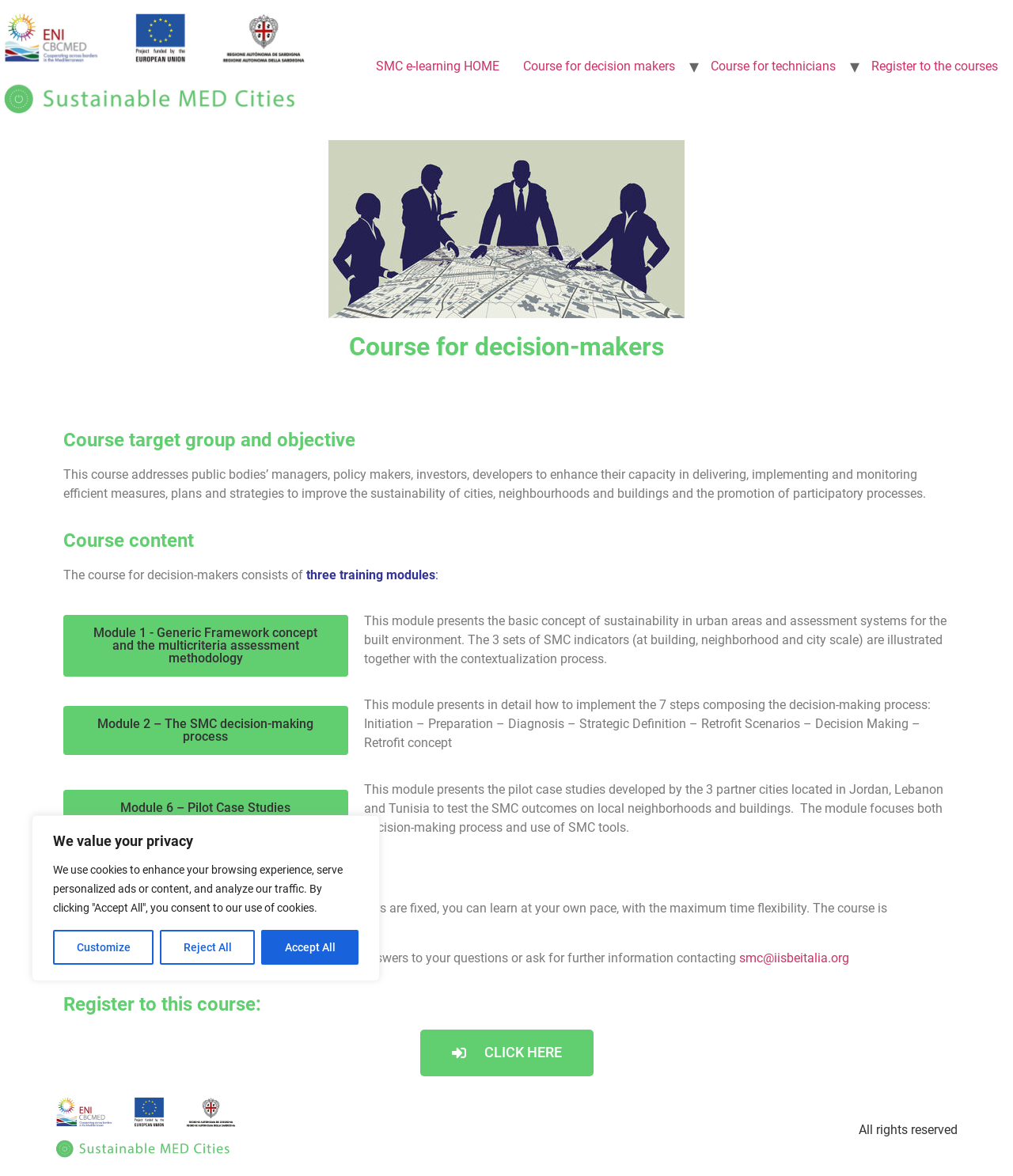Please determine the bounding box of the UI element that matches this description: alt="Sustainable Med Cities | e-learning". The coordinates should be given as (top-left x, top-left y, bottom-right x, bottom-right y), with all values between 0 and 1.

[0.055, 0.933, 0.233, 0.989]